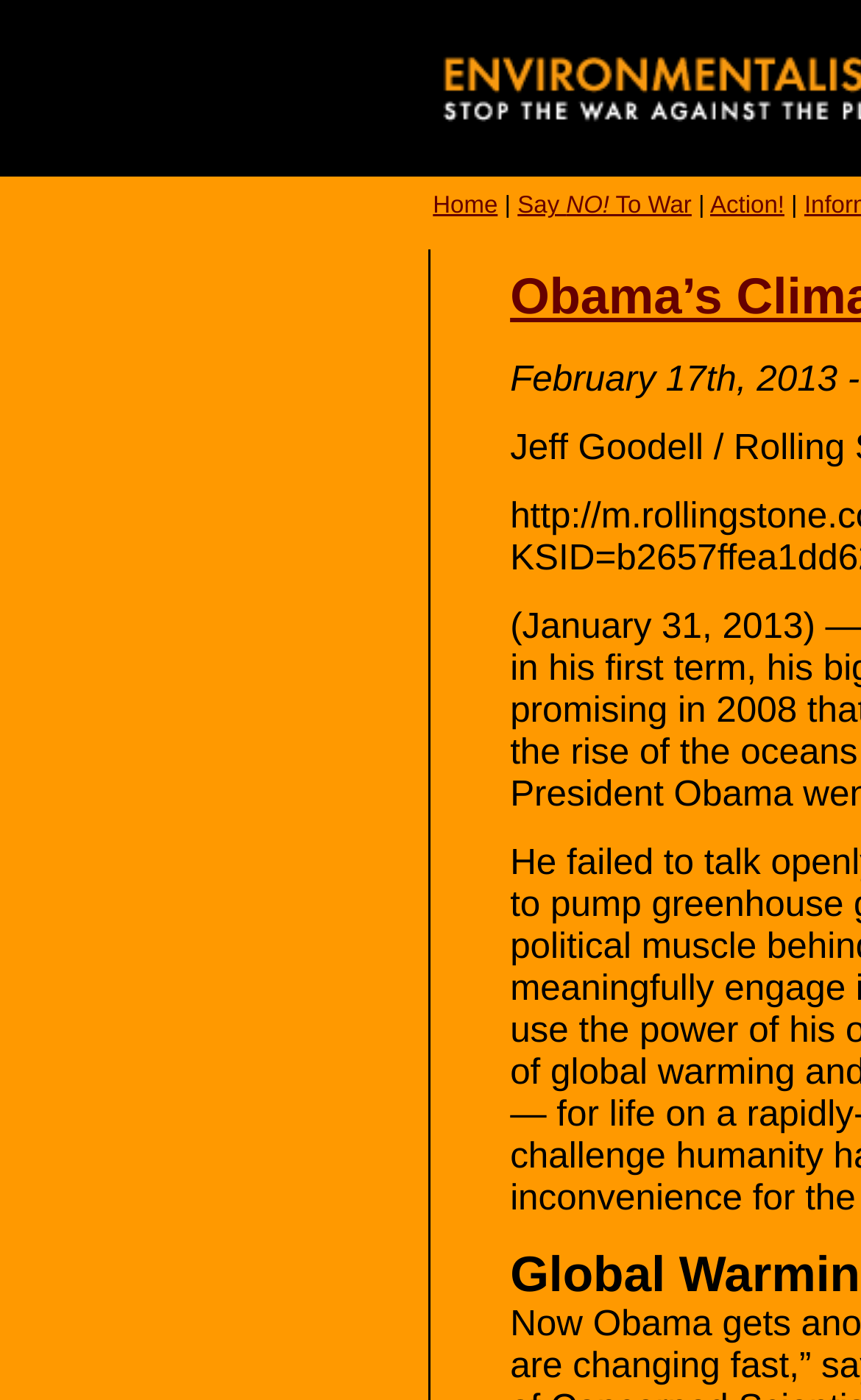How many navigation links are there?
Please answer the question with a detailed response using the information from the screenshot.

I counted the number of links in the top navigation bar, which are 'Home', 'Say NO! To War', and 'Action!'.